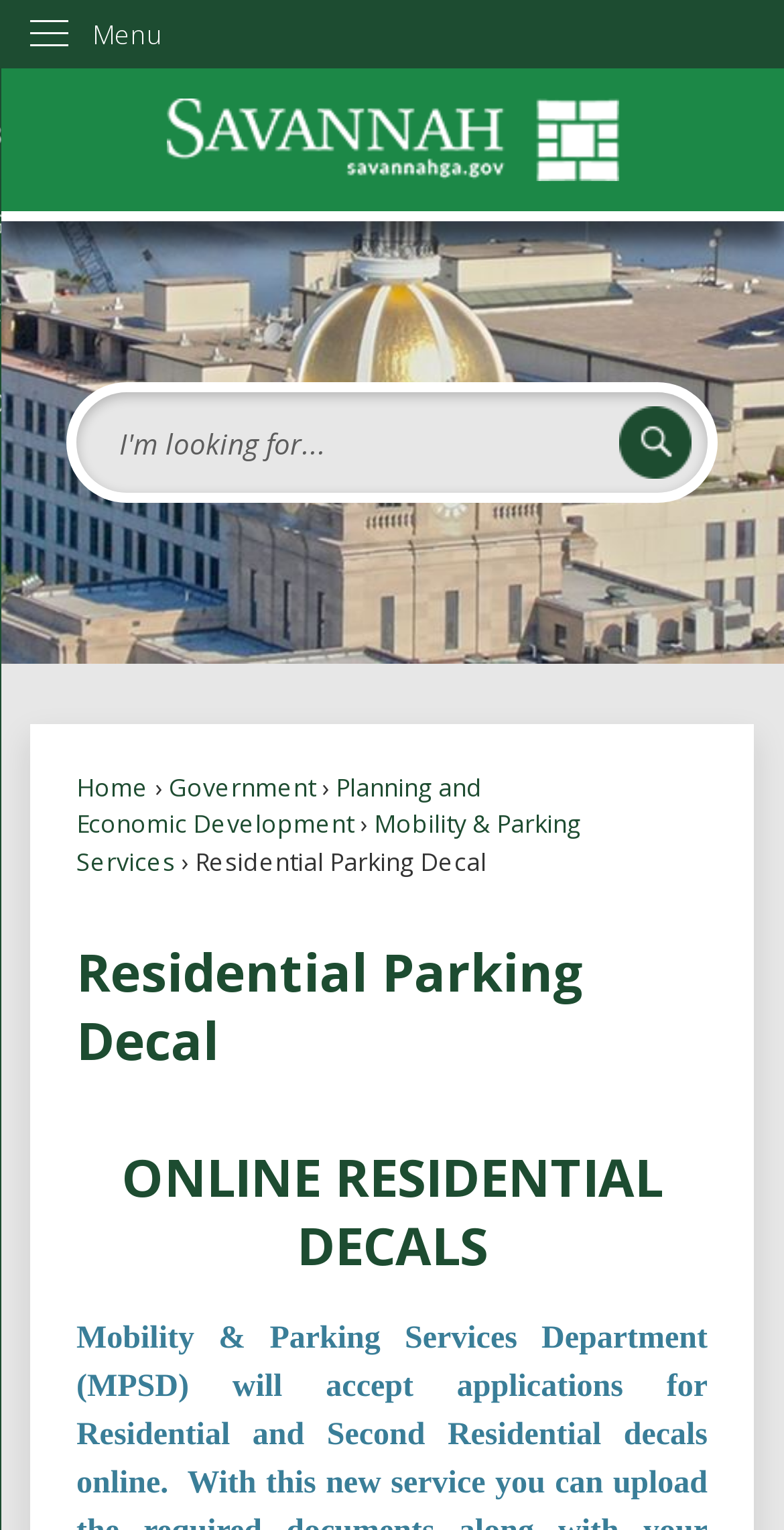What is the subtitle of the 'Residential Parking Decal' section?
From the screenshot, provide a brief answer in one word or phrase.

ONLINE RESIDENTIAL DECALS